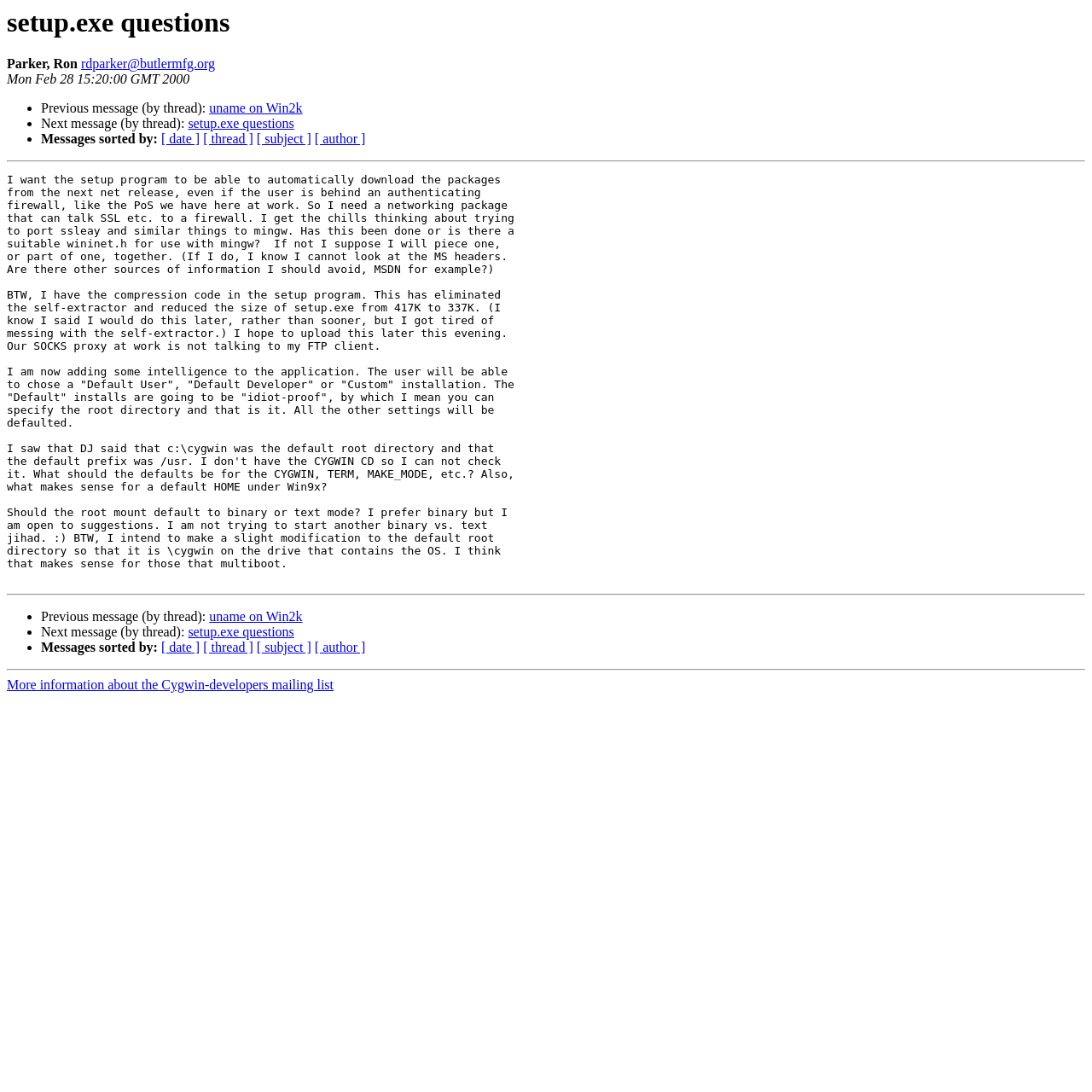Describe all significant elements and features of the webpage.

This webpage appears to be a forum or mailing list discussion thread. At the top, there is a heading that reads "setup.exe questions" and is focused. Below the heading, there is a section with the author's name, "Parker, Ron", and their email address, "rdparker@butlermfg.org". The date of the post, "Mon Feb 28 15:20:00 GMT 2000", is also displayed.

The main content of the page is a long block of text written by the author, which discusses their questions and experiences with setting up a program to automatically download packages from a net release, even when behind an authenticating firewall. The text is divided into paragraphs and covers topics such as networking packages, SSL, and compression code.

Throughout the page, there are several links and list markers that appear to be navigation aids for the discussion thread. These include links to previous and next messages in the thread, as well as options to sort messages by date, thread, subject, or author. There are also horizontal separators that divide the page into sections.

At the bottom of the page, there is a link to "More information about the Cygwin-developers mailing list", which suggests that this discussion thread is part of a larger mailing list or forum focused on Cygwin development.